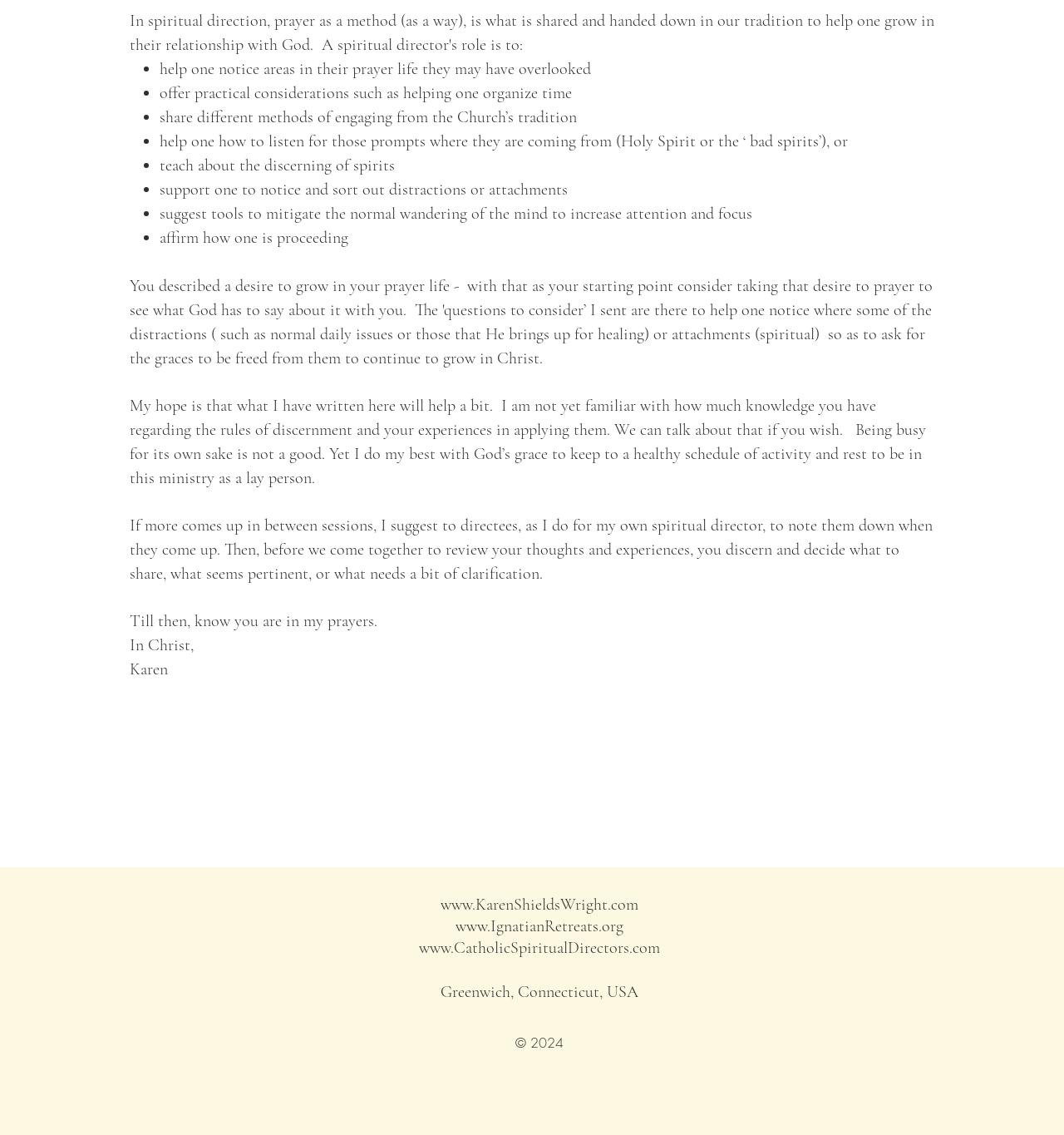What is the year of copyright?
Provide a well-explained and detailed answer to the question.

The copyright year is mentioned at the bottom of the webpage, indicating that the content is copyrighted as of 2024.